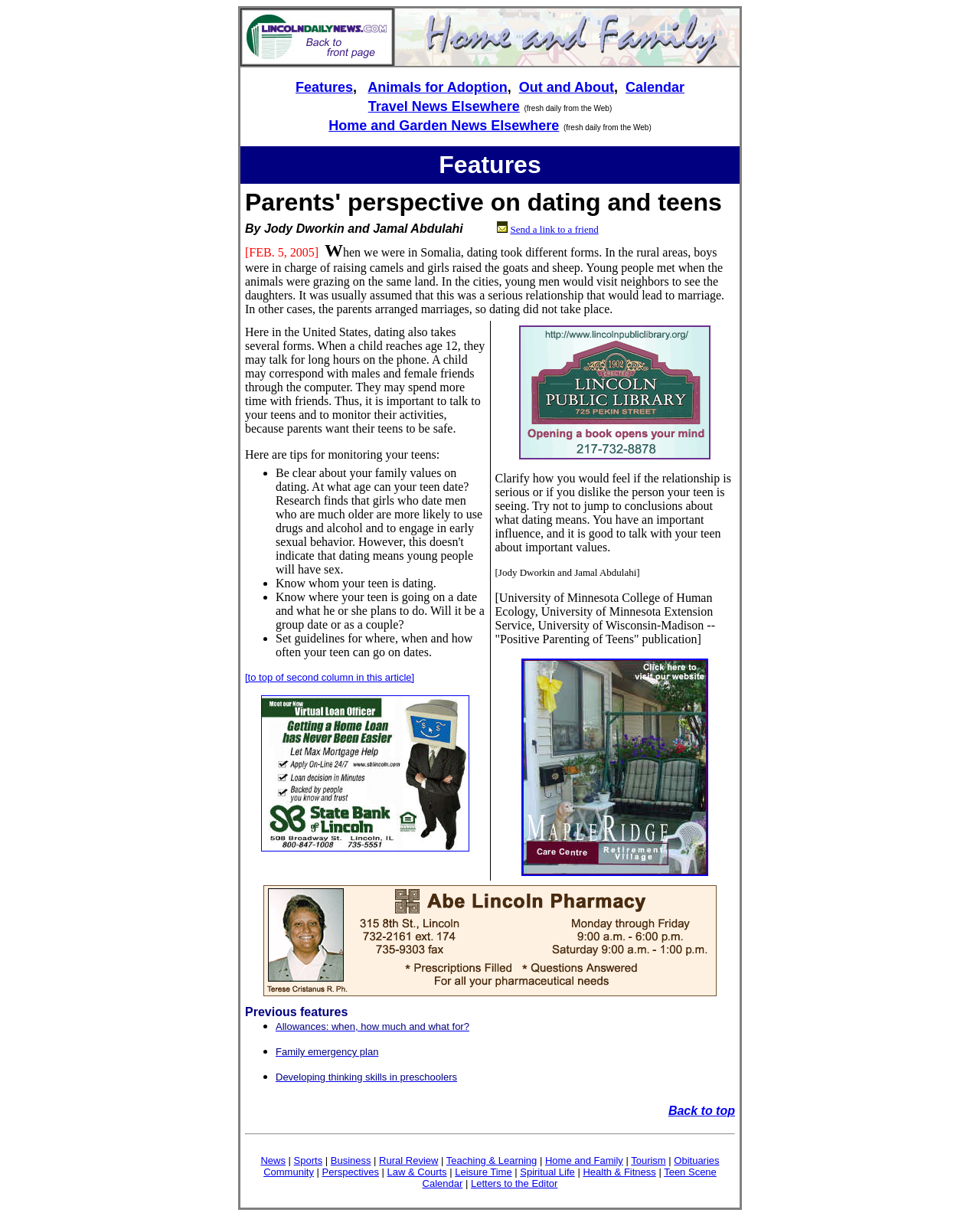What is the topic of the article?
Can you give a detailed and elaborate answer to the question?

The topic of the article can be determined by reading the title and content of the article, which discusses the perspectives of parents on dating and teens.